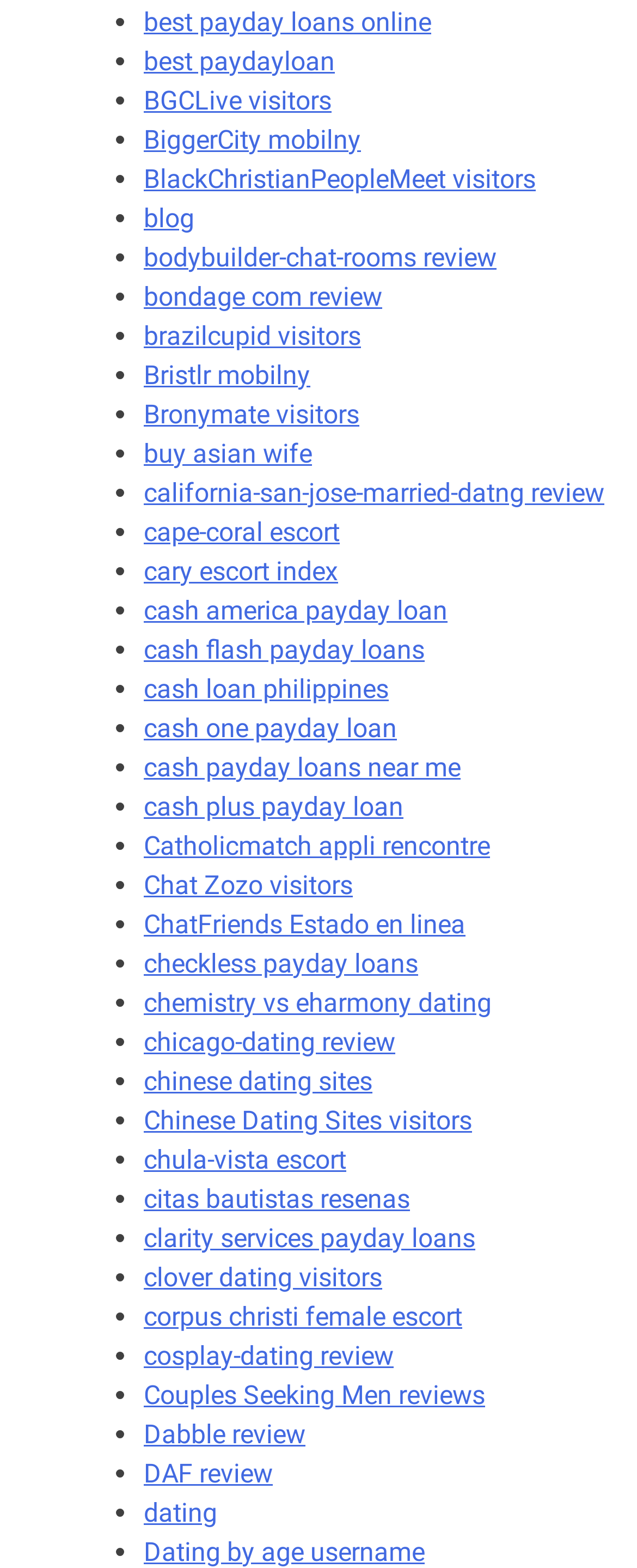Bounding box coordinates are specified in the format (top-left x, top-left y, bottom-right x, bottom-right y). All values are floating point numbers bounded between 0 and 1. Please provide the bounding box coordinate of the region this sentence describes: cash flash payday loans

[0.226, 0.404, 0.667, 0.424]